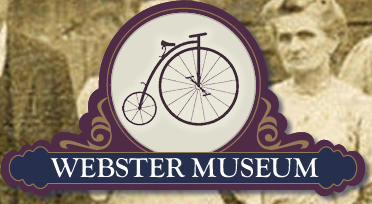Generate an elaborate caption for the given image.

The image features the logo of the Webster Museum, framed with a decorative design that adds a vintage touch. Prominently displayed within the logo is an illustration of a penny-farthing bicycle, which evokes nostalgia for the past. The bicycle symbolizes a sense of history, aligning with the museum's purpose of preserving and showcasing the history of Webster. The text "WEBSTER MUSEUM" is displayed prominently at the bottom of the logo, emphasizing the institution's identity and mission to educate the community about local heritage. The background appears soft and muted, enhancing the focus on the logo while creating a welcoming atmosphere that invites exploration of Webster's historical narratives.